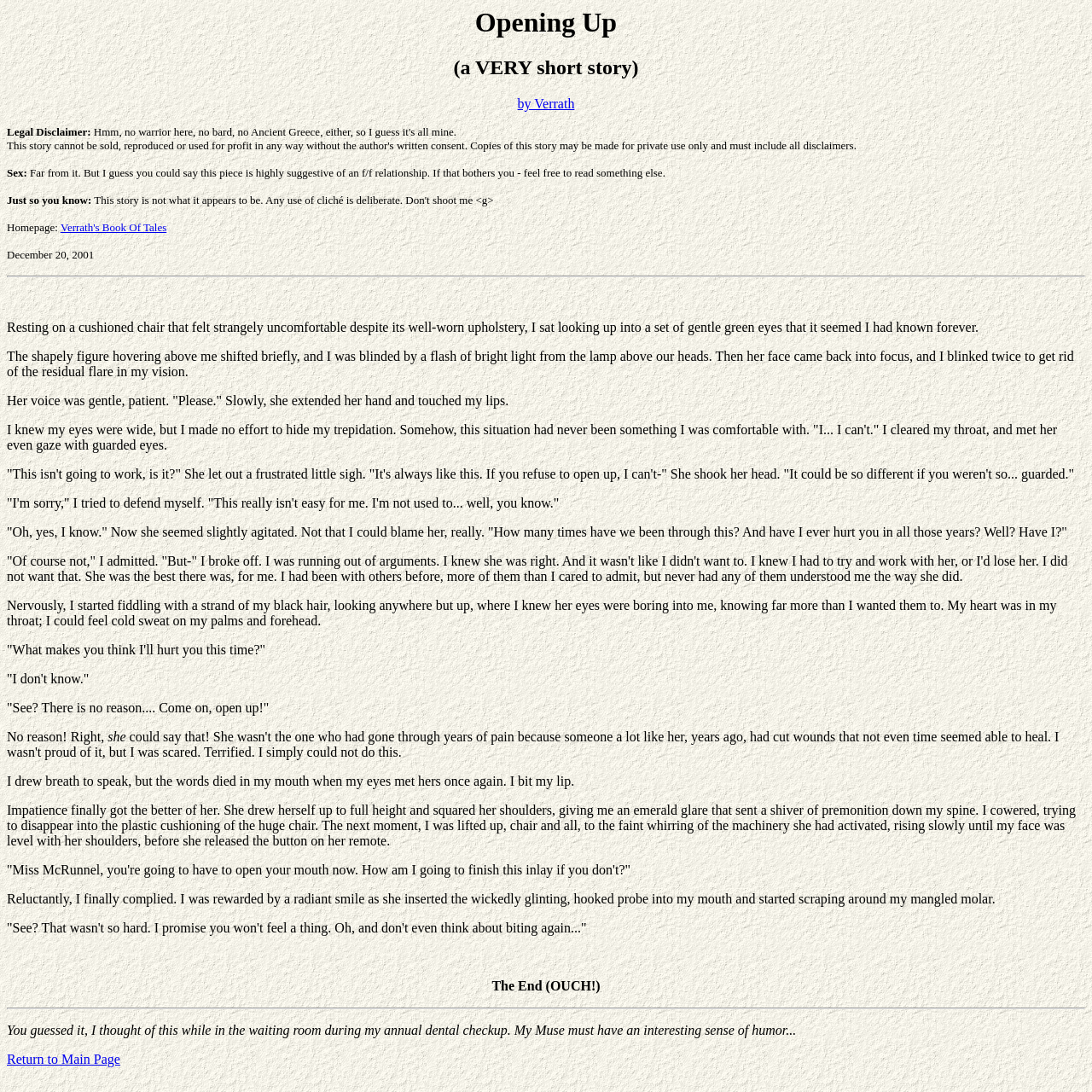Locate the bounding box coordinates of the UI element described by: "Return to Main Page". Provide the coordinates as four float numbers between 0 and 1, formatted as [left, top, right, bottom].

[0.006, 0.964, 0.11, 0.977]